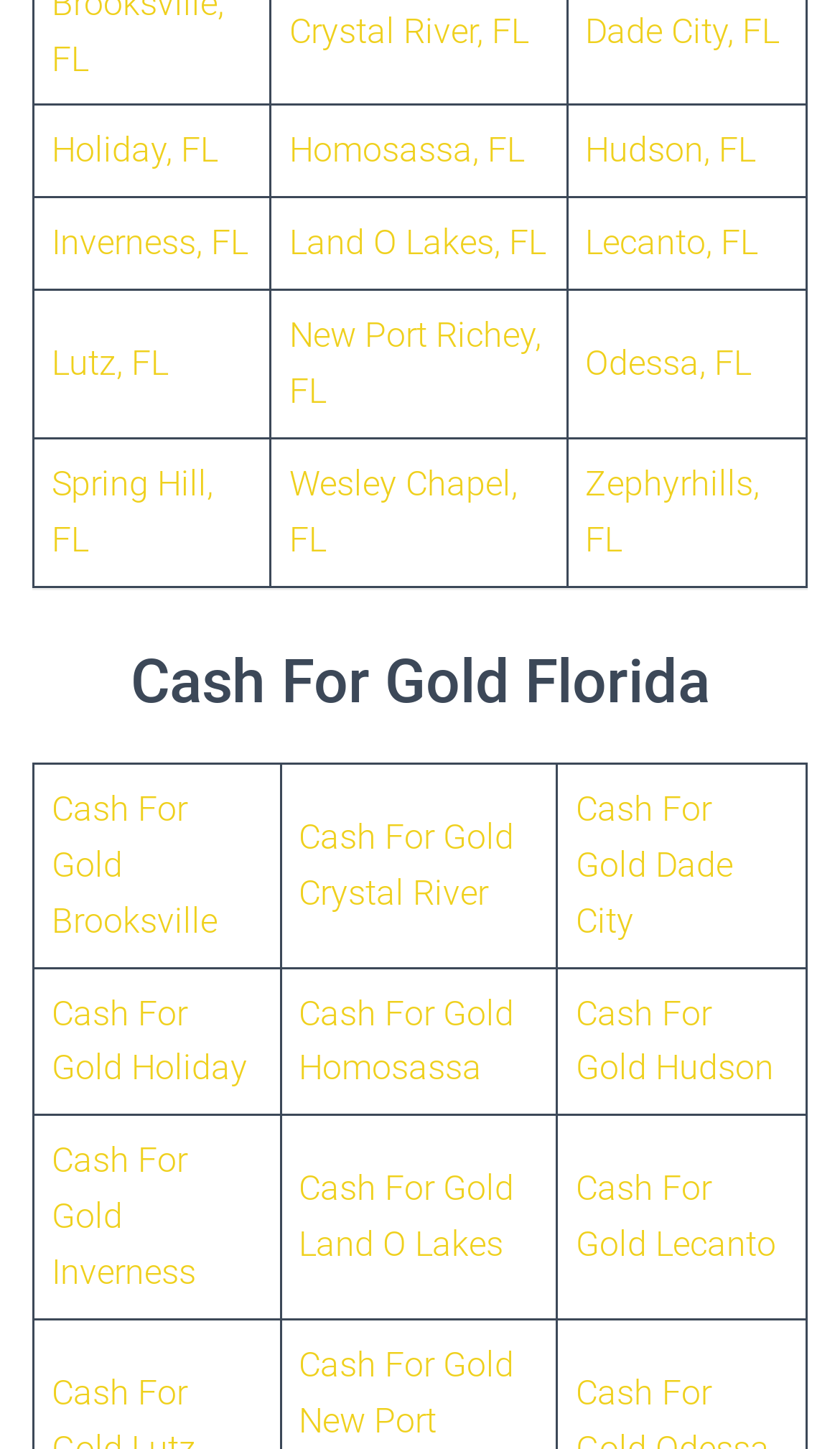Extract the bounding box coordinates of the UI element described: "Cash For Gold Dade City". Provide the coordinates in the format [left, top, right, bottom] with values ranging from 0 to 1.

[0.685, 0.544, 0.873, 0.649]